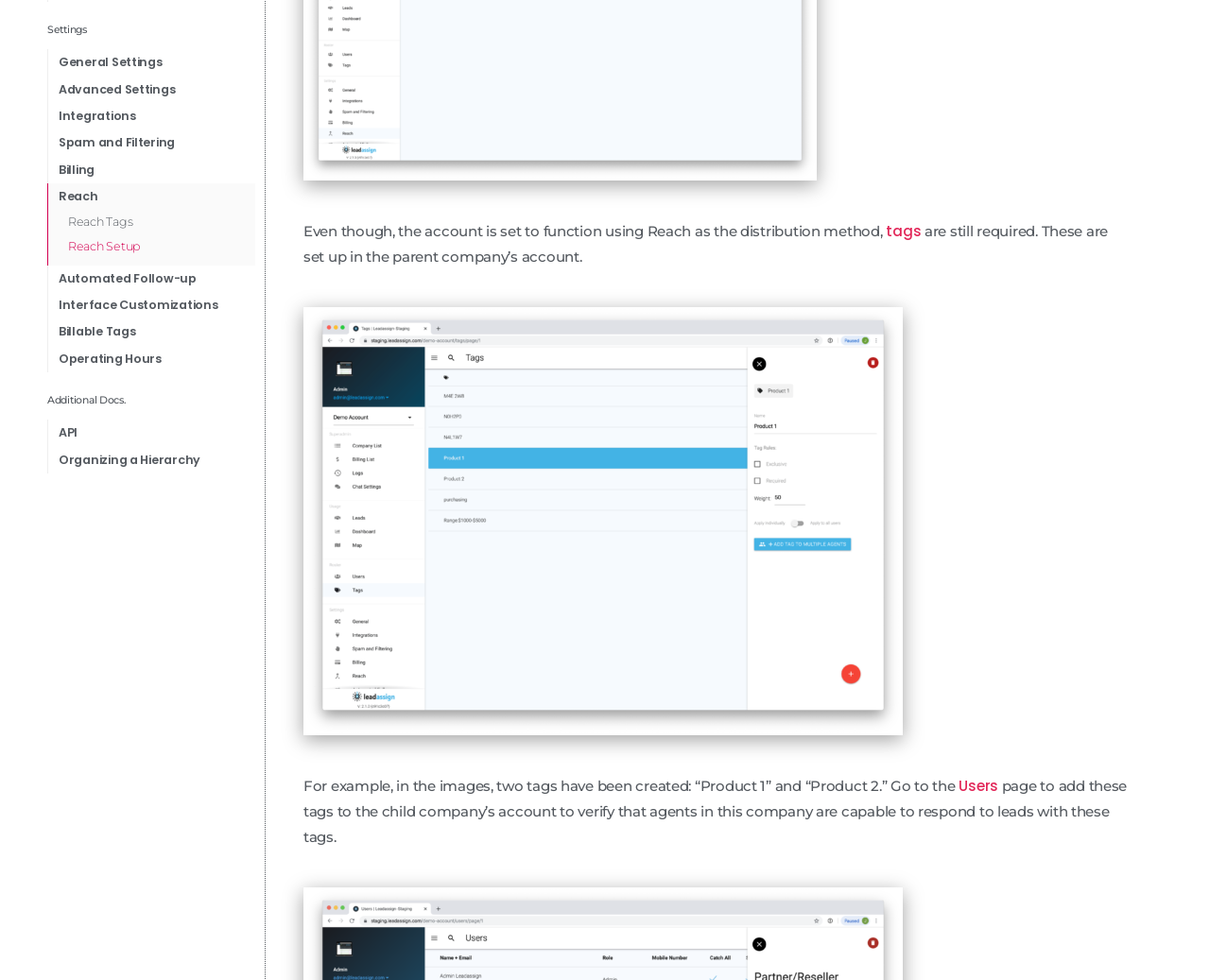Bounding box coordinates are specified in the format (top-left x, top-left y, bottom-right x, bottom-right y). All values are floating point numbers bounded between 0 and 1. Please provide the bounding box coordinate of the region this sentence describes: About

None